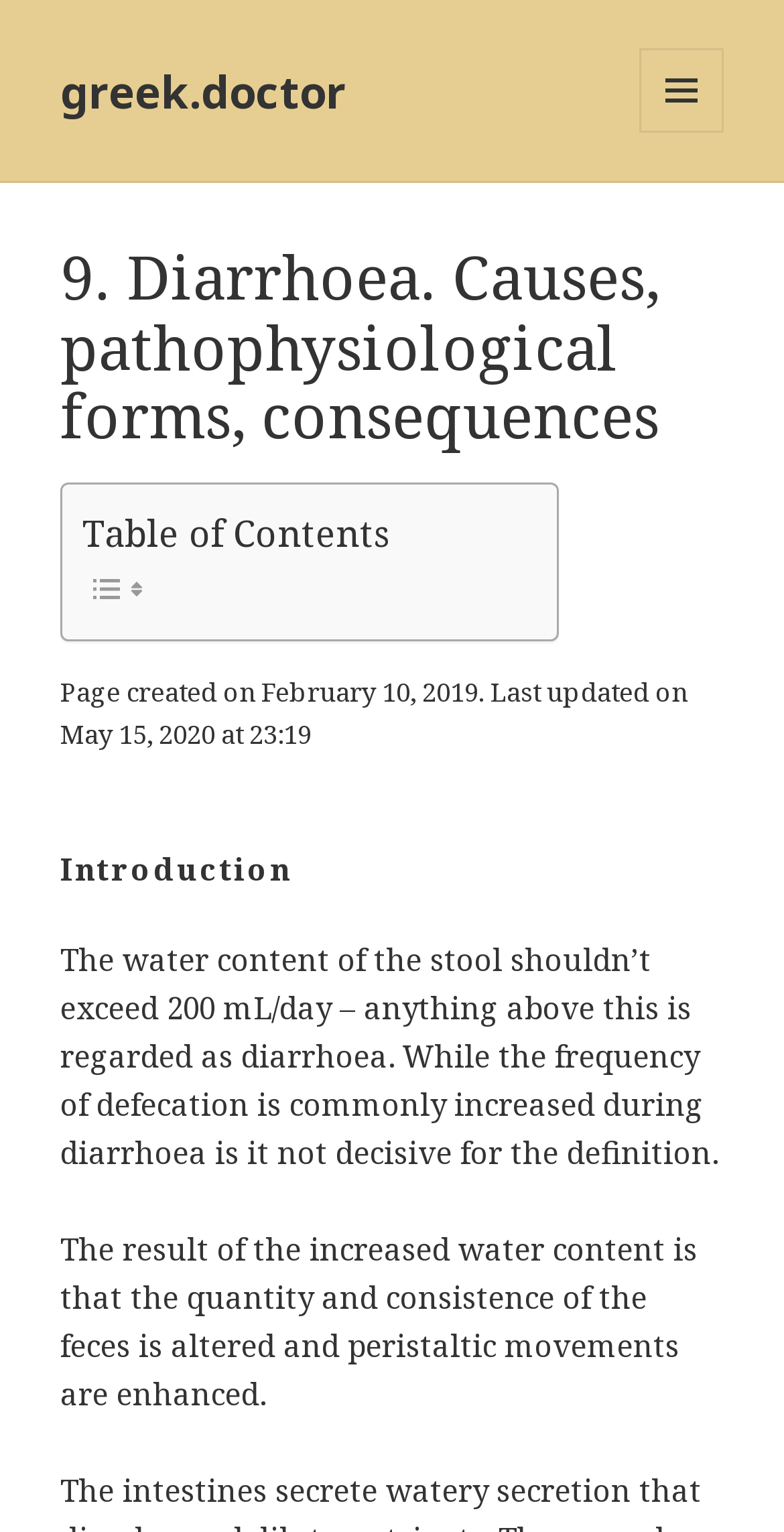Please provide a comprehensive response to the question based on the details in the image: When was the webpage last updated?

The webpage provides information about its creation and update dates, which can be found at the bottom of the page, stating that it was last updated on May 15, 2020 at 23:19.